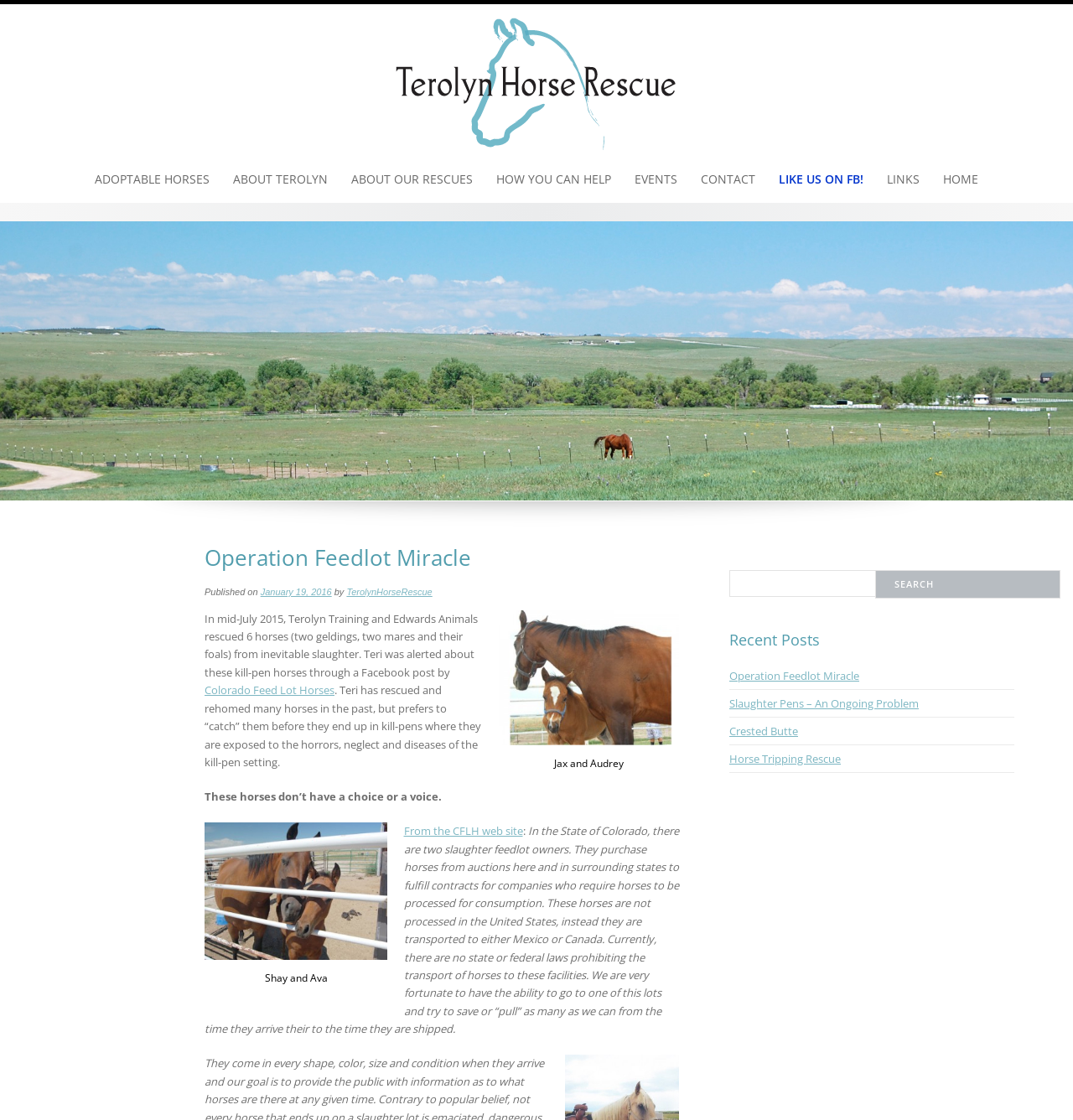Provide your answer in one word or a succinct phrase for the question: 
What is the name of the horse rescue organization?

Terolyn Horse Rescue